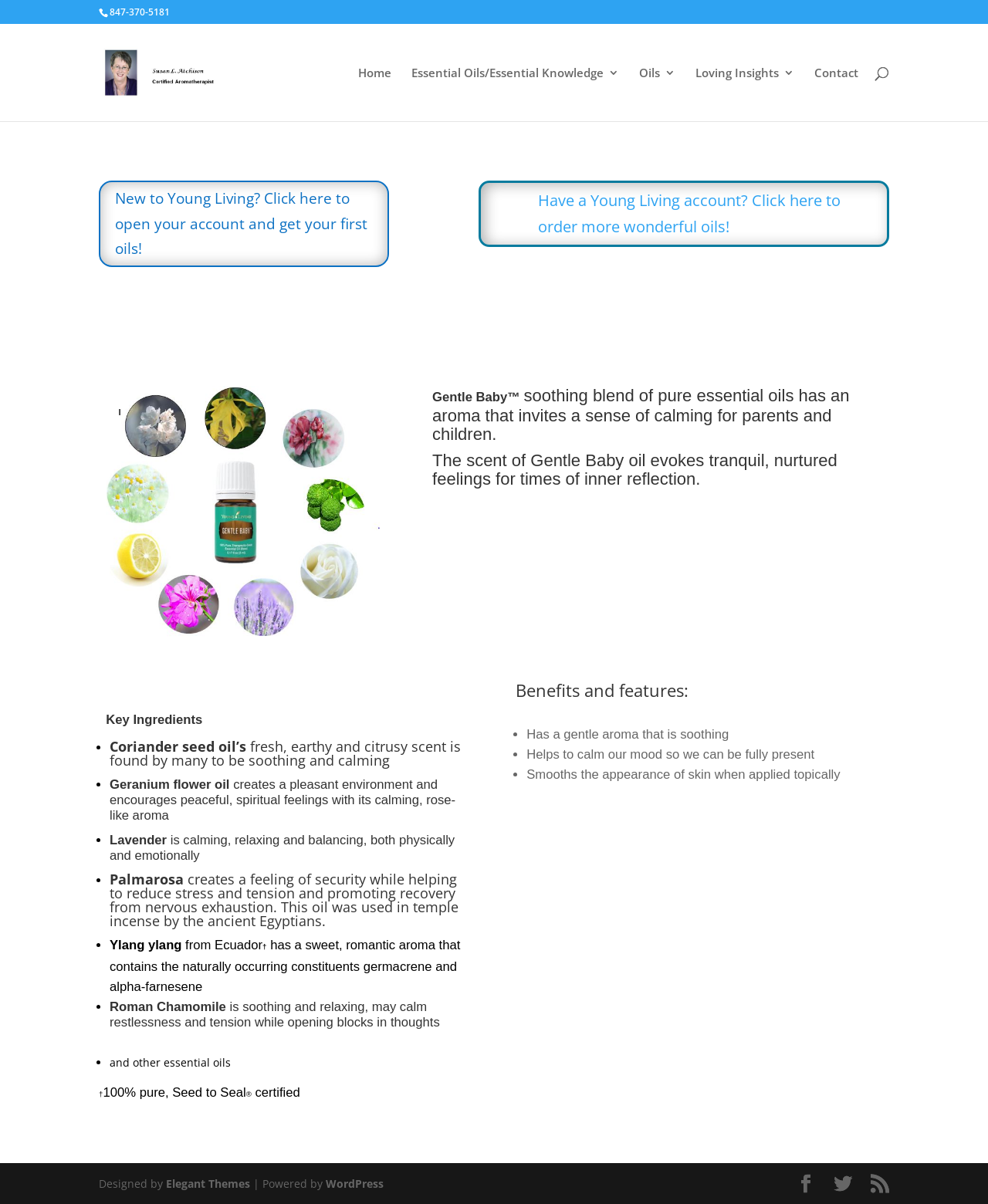Could you find the bounding box coordinates of the clickable area to complete this instruction: "Contact Young Living"?

[0.824, 0.056, 0.869, 0.101]